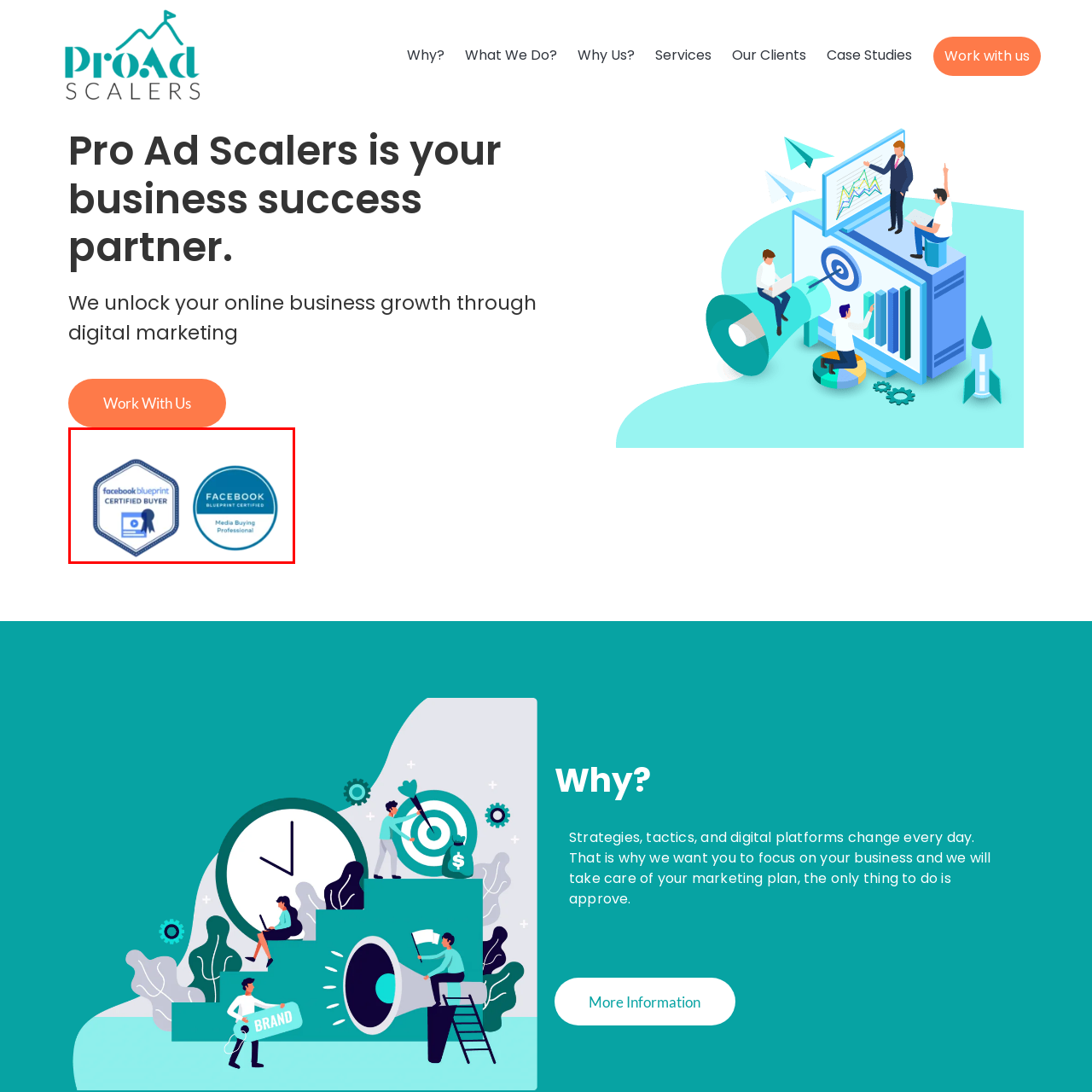What shape is the design of the right badge?
Please observe the details within the red bounding box in the image and respond to the question with a detailed explanation based on what you see.

The question asks about the shape of the design of the right badge. According to the caption, the 'Facebook Blueprint Certified Media Buying Professional' badge on the right features a sleek blue circular design, which emphasizes professionalism.